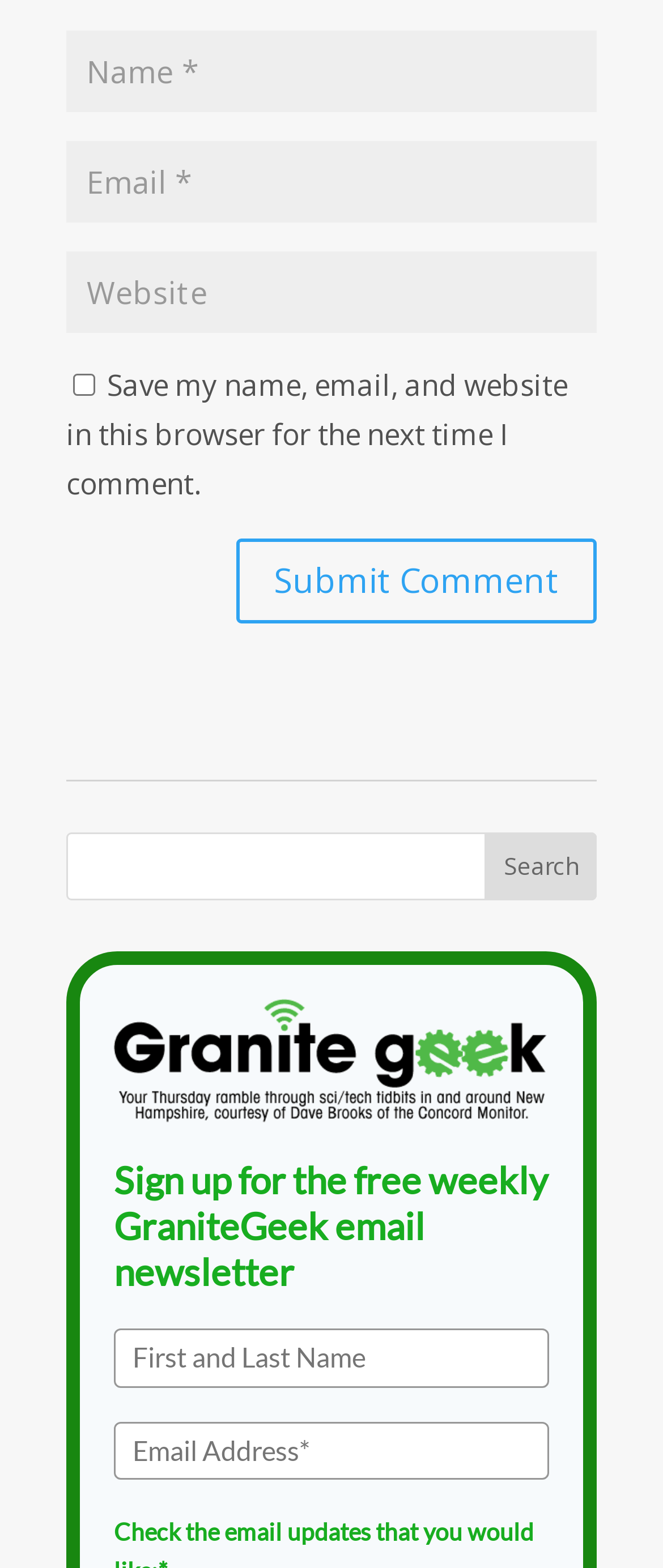Please predict the bounding box coordinates of the element's region where a click is necessary to complete the following instruction: "Subscribe to the newsletter". The coordinates should be represented by four float numbers between 0 and 1, i.e., [left, top, right, bottom].

[0.172, 0.847, 0.828, 0.885]